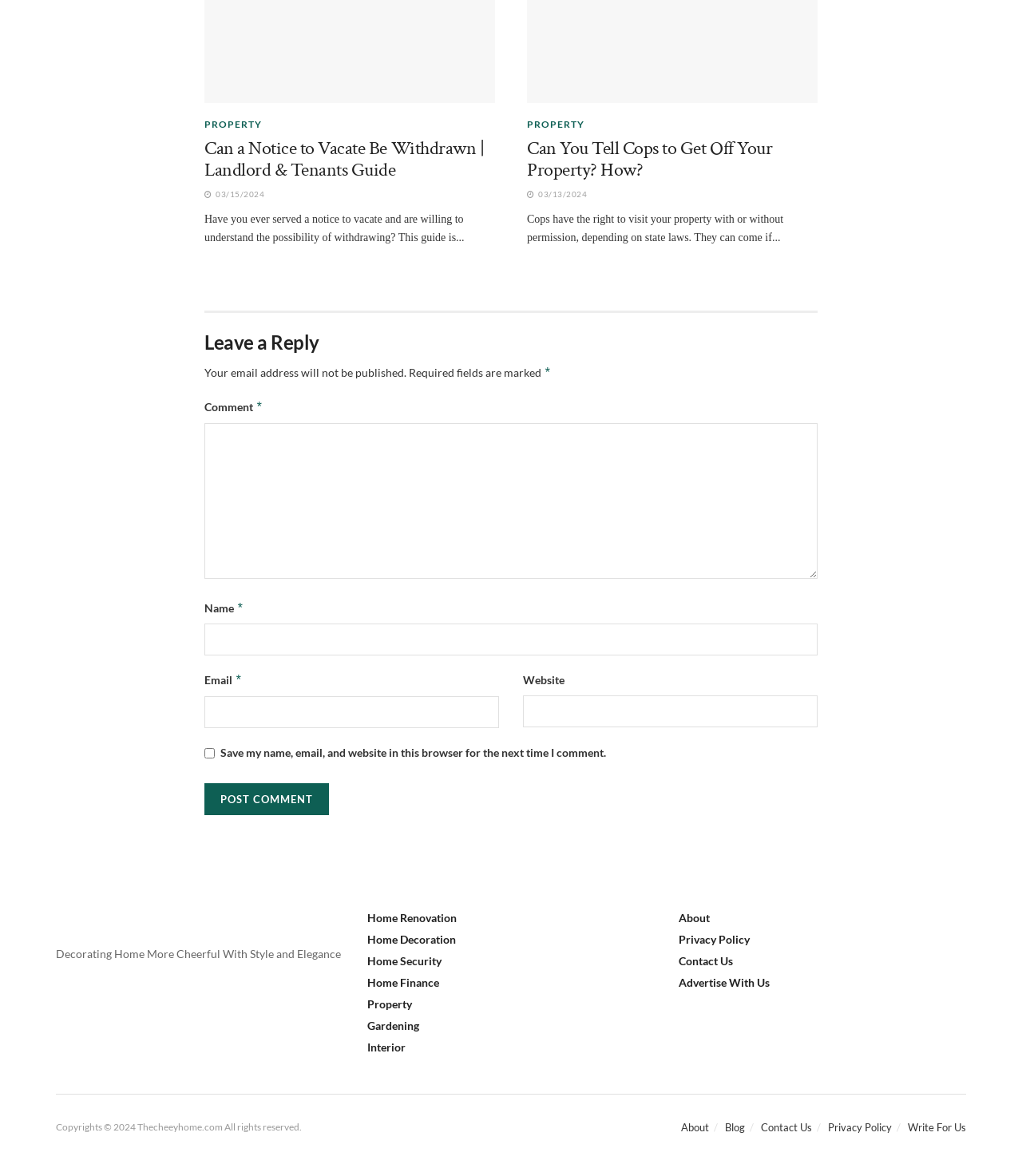Answer in one word or a short phrase: 
How many articles are on the webpage?

2